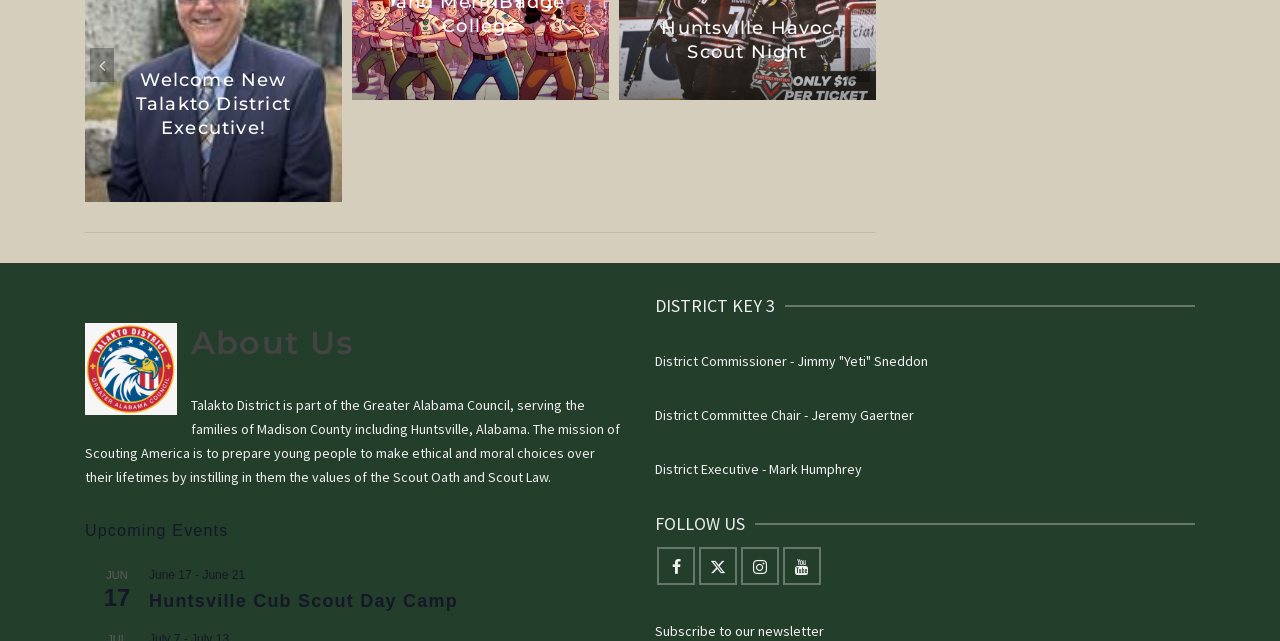Determine the bounding box coordinates for the clickable element to execute this instruction: "View 'Huntsville Havoc Scout Night' event". Provide the coordinates as four float numbers between 0 and 1, i.e., [left, top, right, bottom].

[0.291, 0.025, 0.46, 0.1]